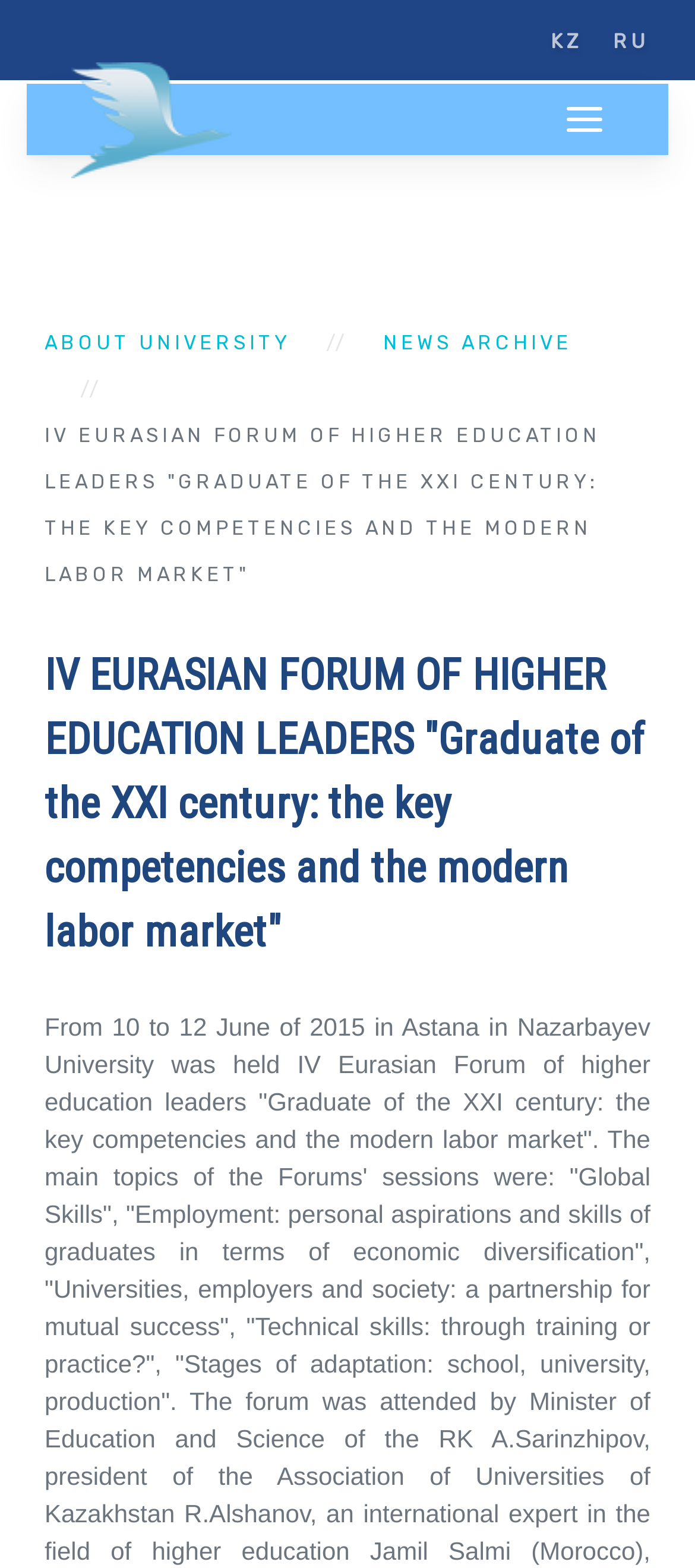Identify the bounding box coordinates for the UI element described as follows: "alt="KEU"". Ensure the coordinates are four float numbers between 0 and 1, formatted as [left, top, right, bottom].

[0.103, 0.039, 0.333, 0.113]